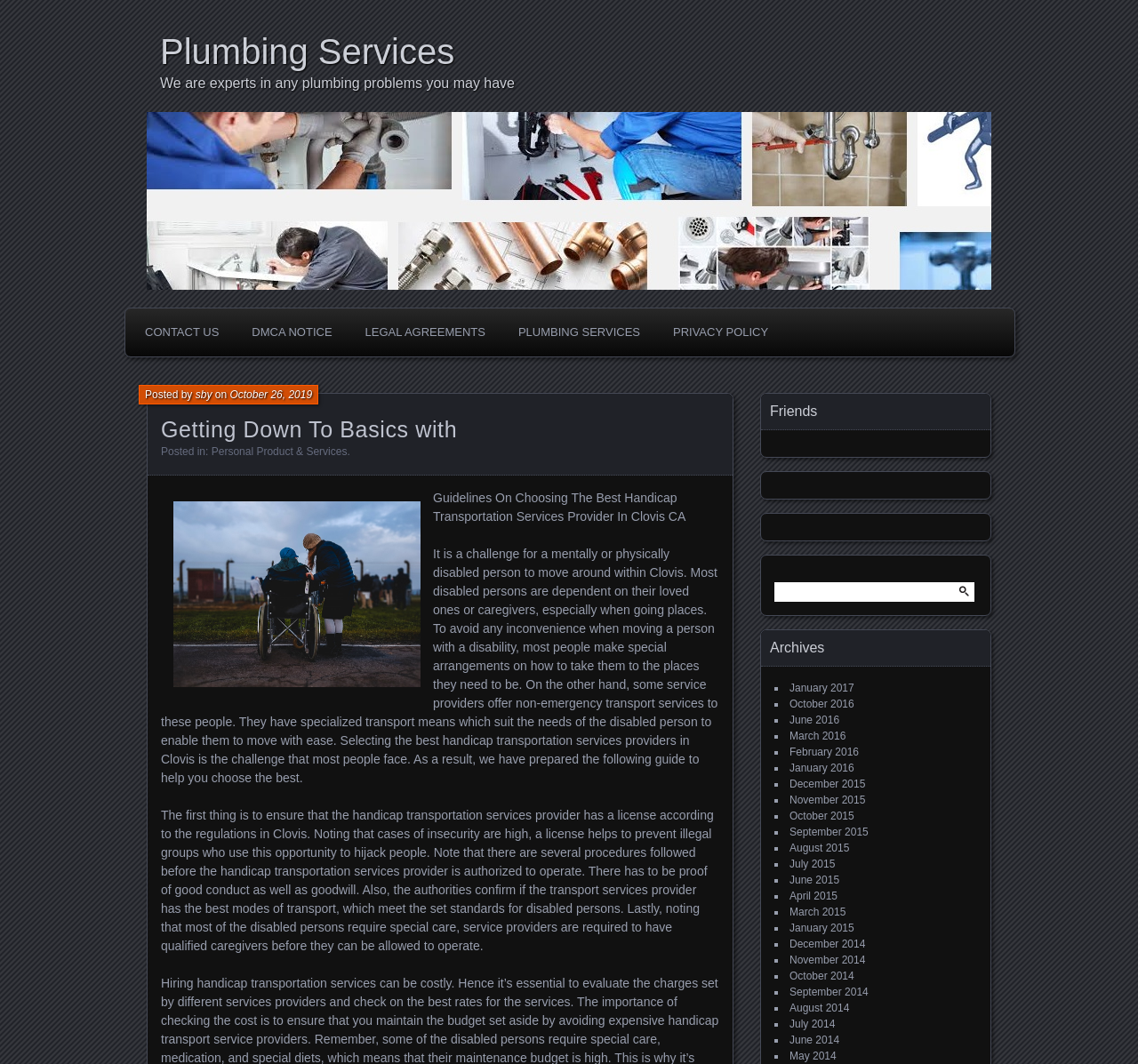Please provide the bounding box coordinates for the UI element as described: "parent_node: Plumbing Services". The coordinates must be four floats between 0 and 1, represented as [left, top, right, bottom].

[0.129, 0.263, 0.871, 0.275]